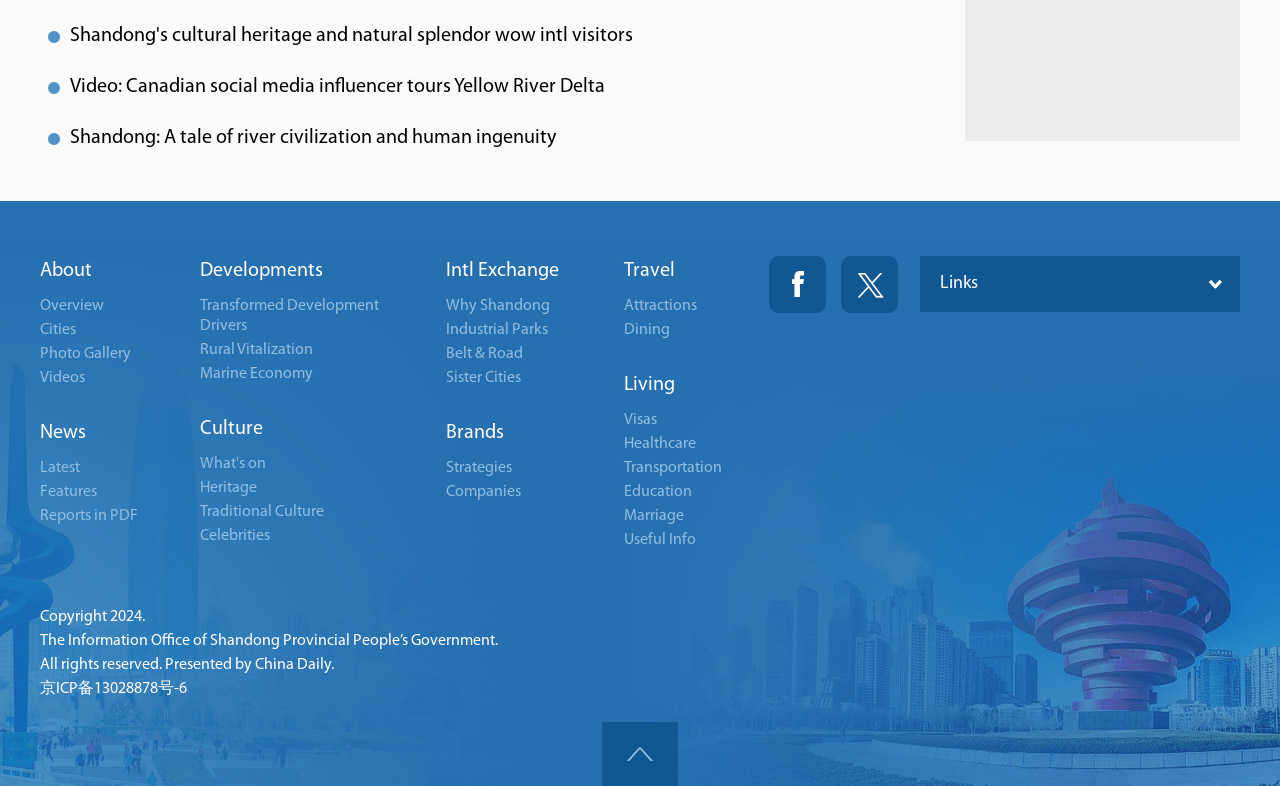Using the provided element description, identify the bounding box coordinates as (top-left x, top-left y, bottom-right x, bottom-right y). Ensure all values are between 0 and 1. Description: Traditional Culture

[0.156, 0.641, 0.253, 0.662]